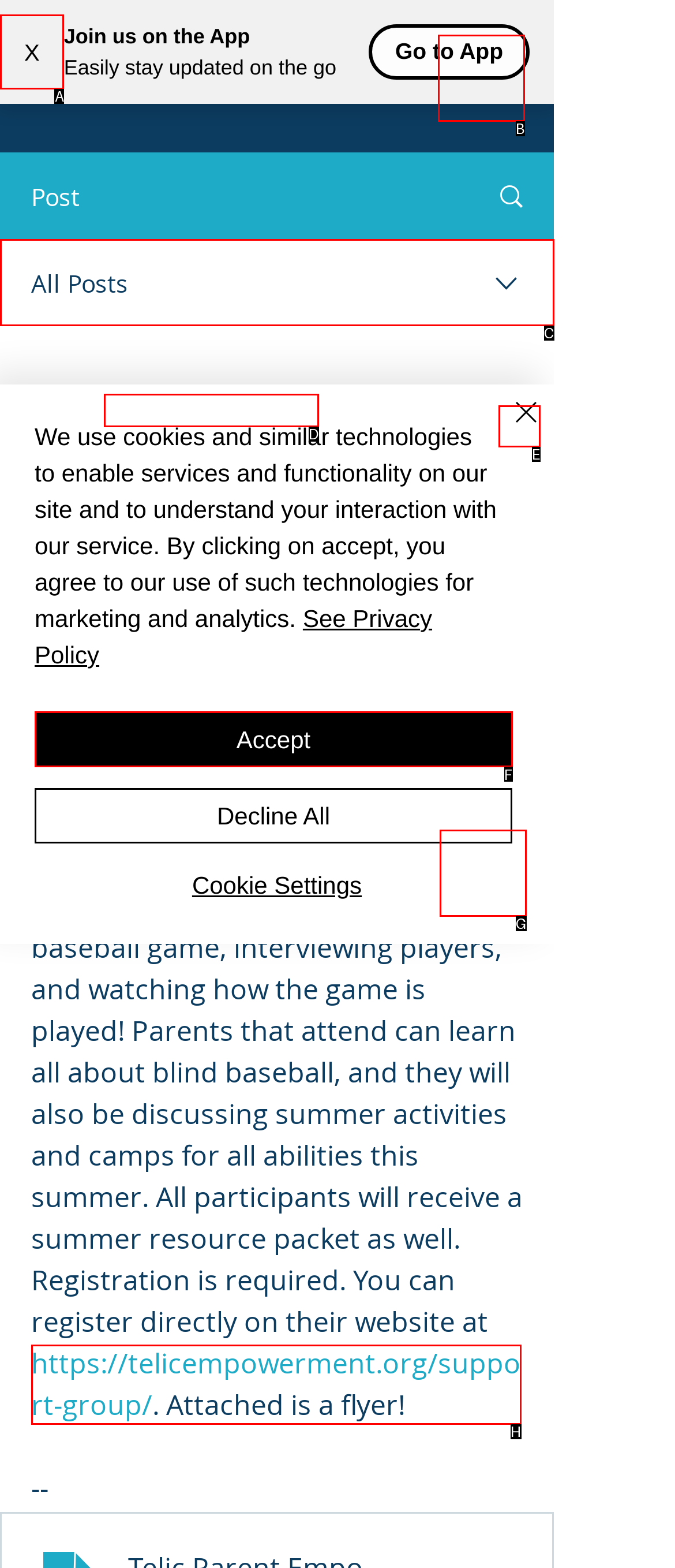Select the HTML element that fits the following description: aria-label="More actions"
Provide the letter of the matching option.

E